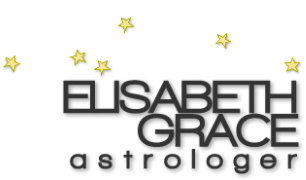What is the tone of the overall aesthetic?
Provide an in-depth and detailed explanation in response to the question.

The design of the image, with its bold typography and scattered gold stars, suggests a blend of professionalism and whimsy, appealing to those interested in astrological insights and forecasts.